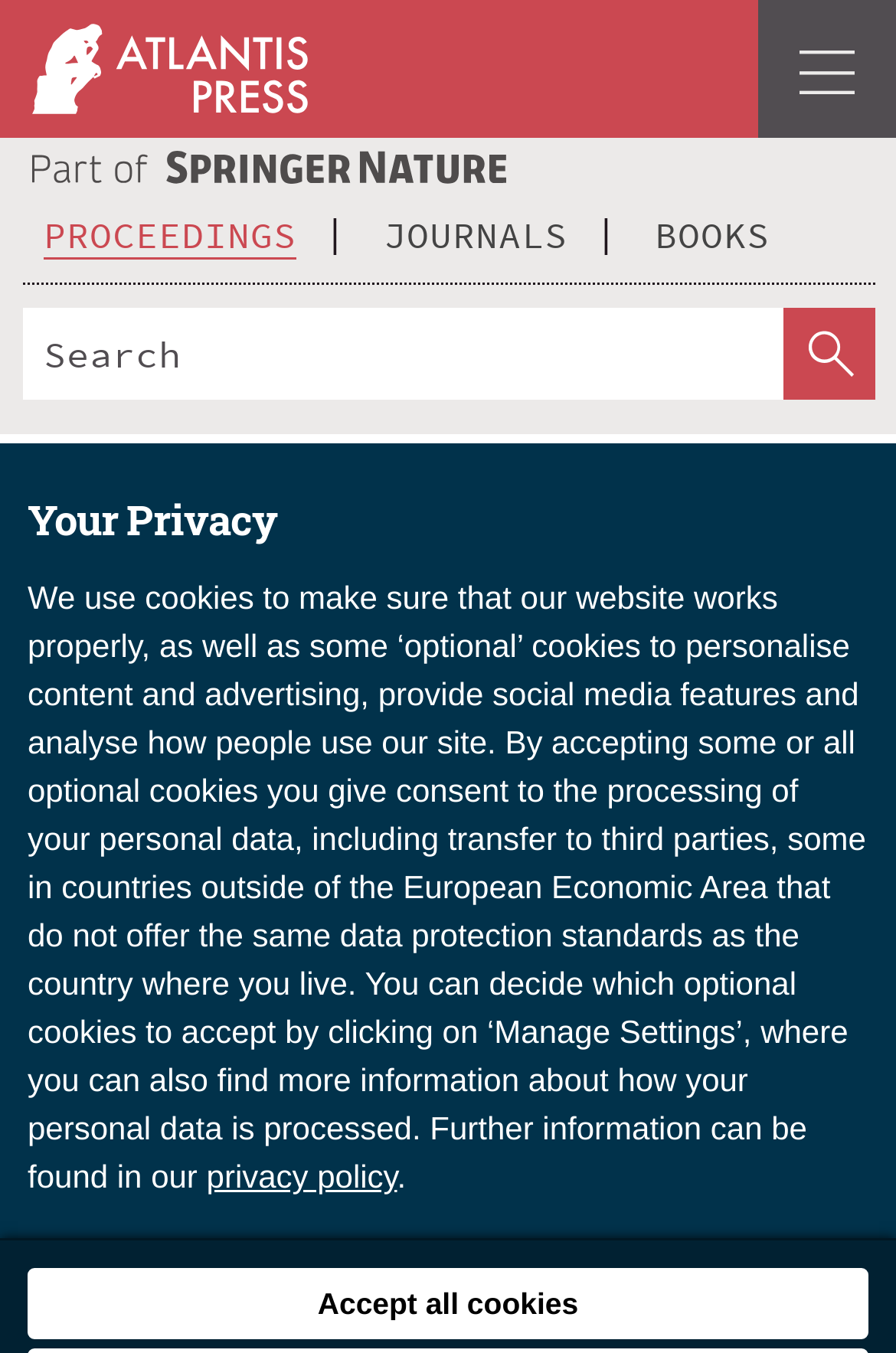What is the name of the publisher?
Refer to the image and provide a one-word or short phrase answer.

Atlantis Press